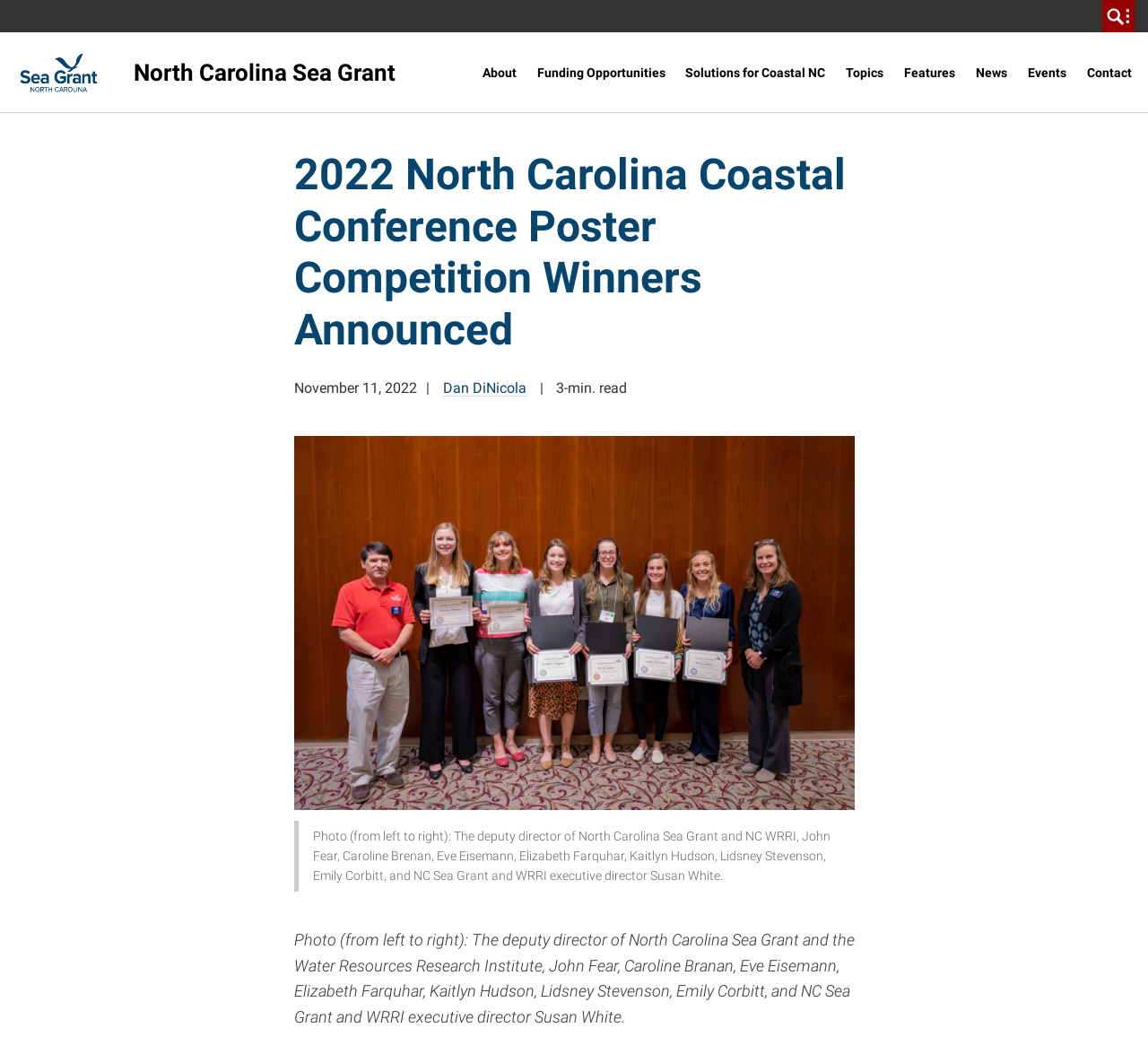Locate and extract the text of the main heading on the webpage.

2022 North Carolina Coastal Conference Poster Competition Winners Announced